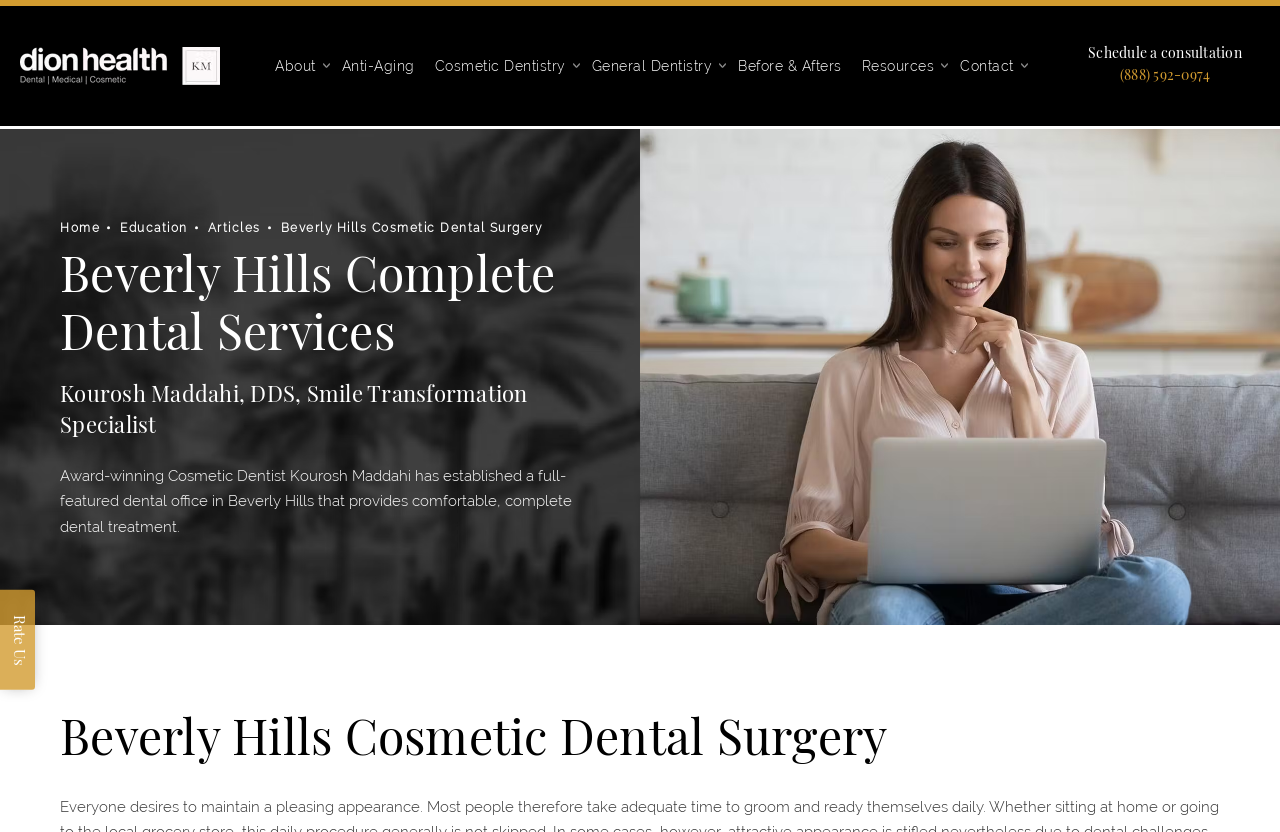Could you highlight the region that needs to be clicked to execute the instruction: "Click the Accessibility Tools button"?

[0.038, 0.037, 0.149, 0.076]